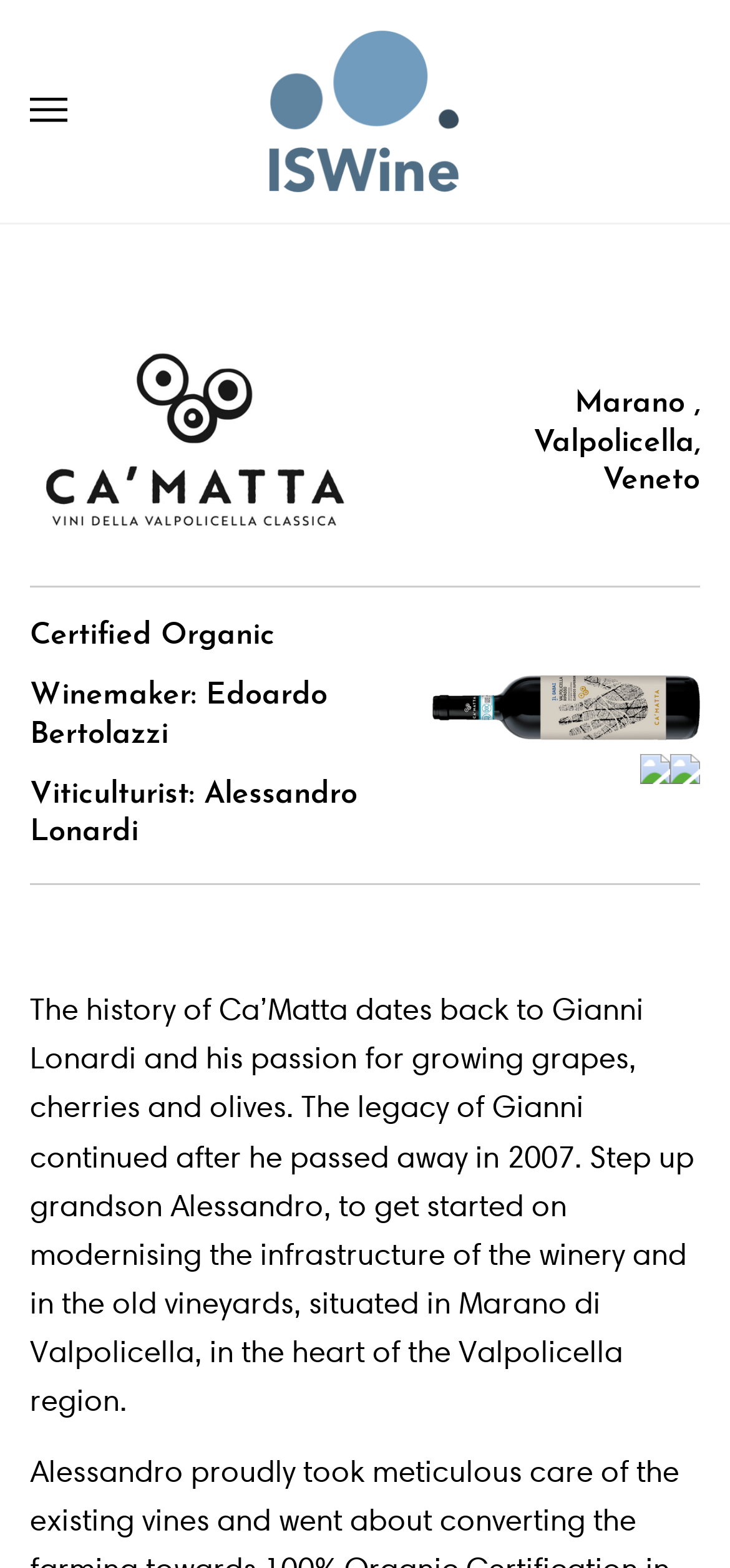What is the name of the winery?
Using the image as a reference, answer with just one word or a short phrase.

Ca'Matta